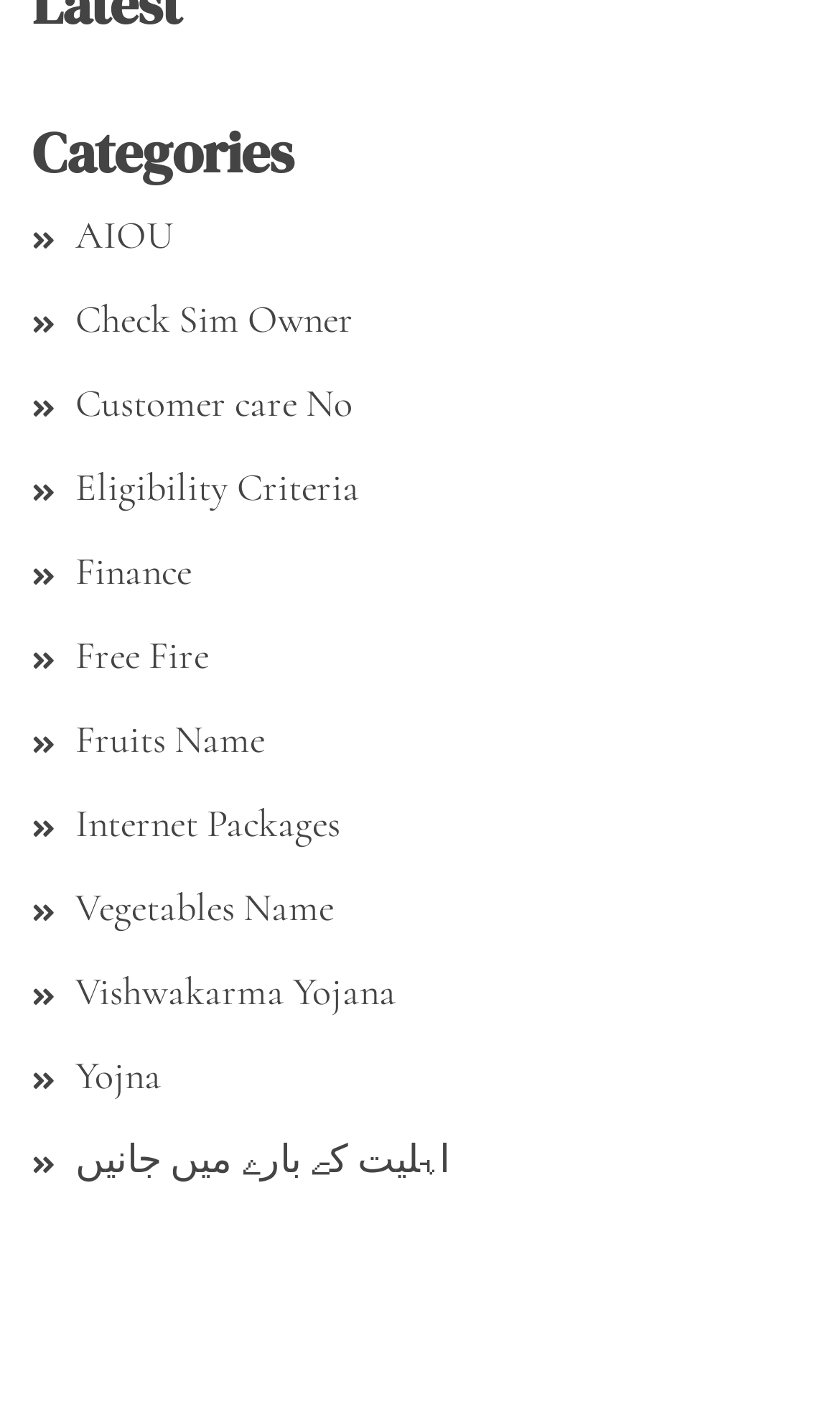Indicate the bounding box coordinates of the element that must be clicked to execute the instruction: "Search for something". The coordinates should be given as four float numbers between 0 and 1, i.e., [left, top, right, bottom].

None